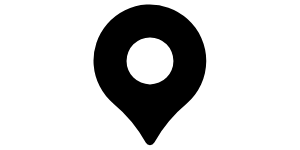Describe every aspect of the image in depth.

The image features a stylized pin icon, commonly used to represent a location or a specific point of interest on a map. This icon is typically associated with navigation or geographic contexts, serving as a visual cue for users to identify specific places. The design is minimalist, showcasing a circular top section above a pointed bottom, embodying the classic shape of location markers found in mapping applications and services. This particular representation is an essential graphical element in applications related to services or organizations that provide geographical information or navigation assistance.